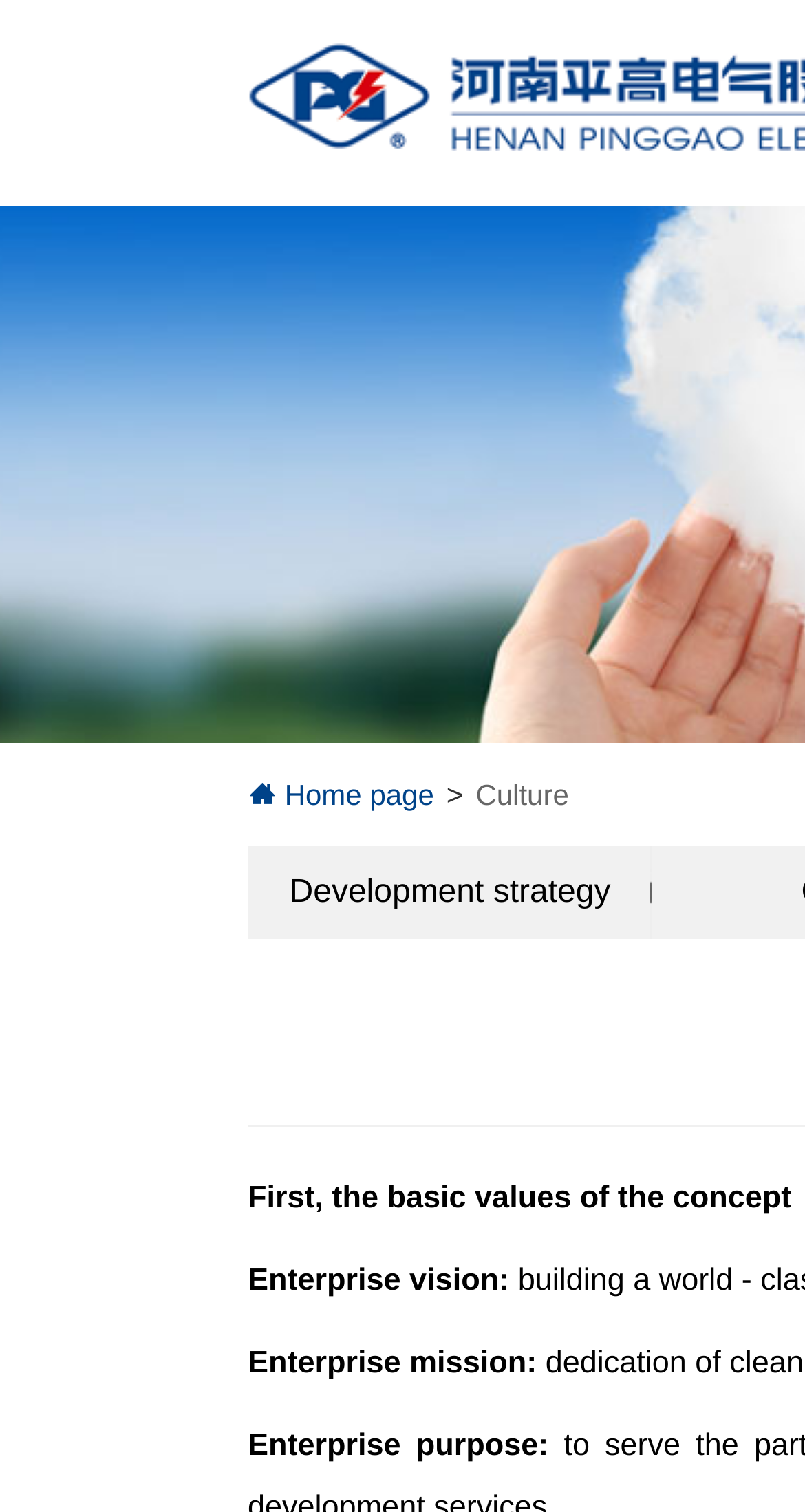Reply to the question with a single word or phrase:
What is the company's mission?

Enterprise mission